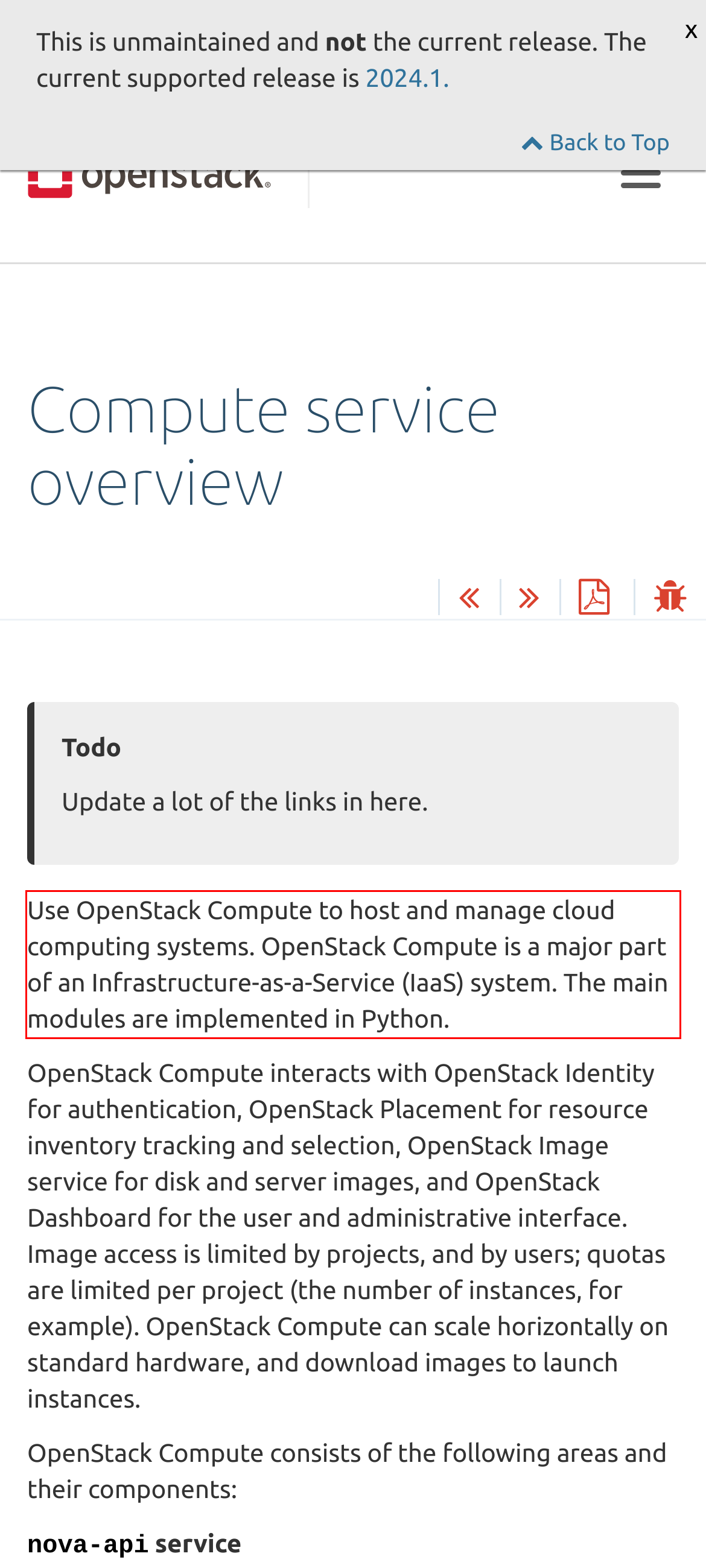Examine the webpage screenshot and use OCR to obtain the text inside the red bounding box.

Use OpenStack Compute to host and manage cloud computing systems. OpenStack Compute is a major part of an Infrastructure-as-a-Service (IaaS) system. The main modules are implemented in Python.